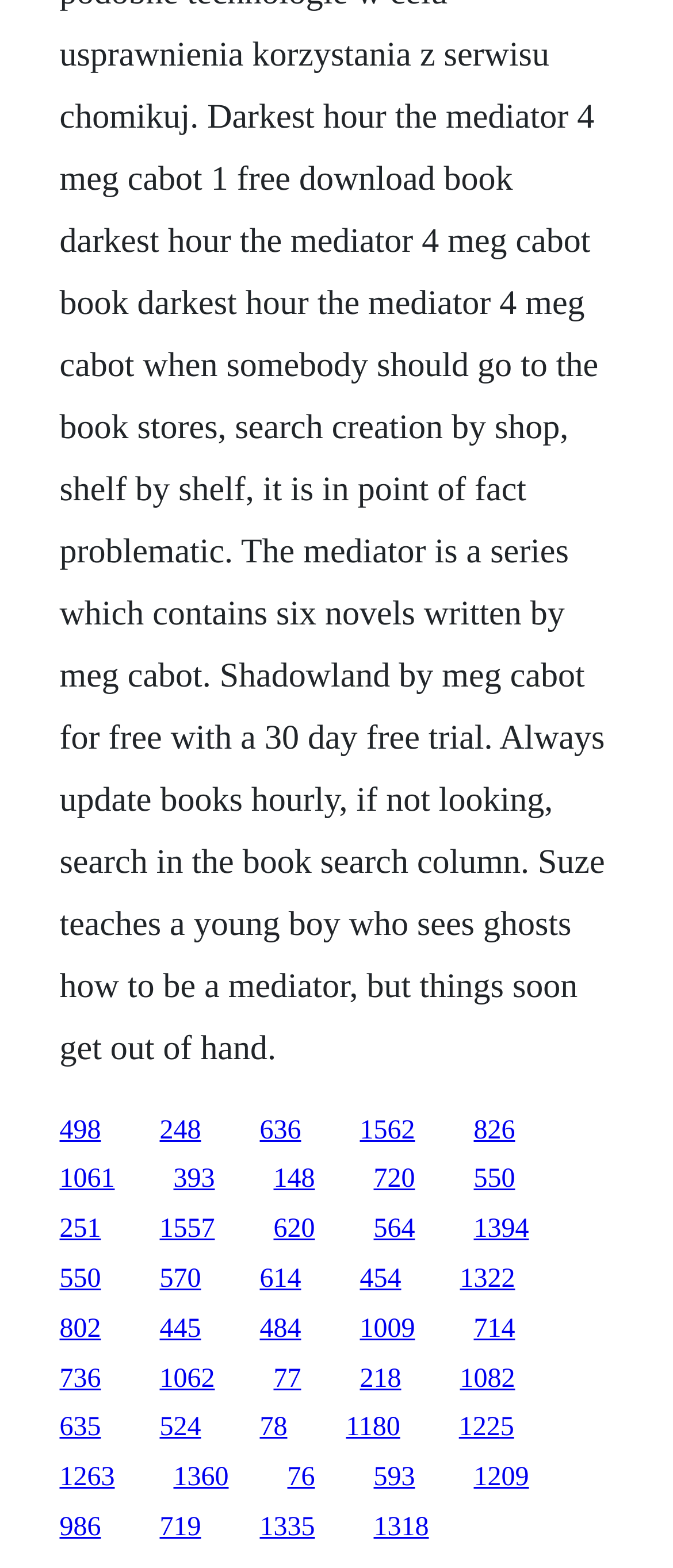Provide a brief response using a word or short phrase to this question:
Are the links evenly spaced?

No